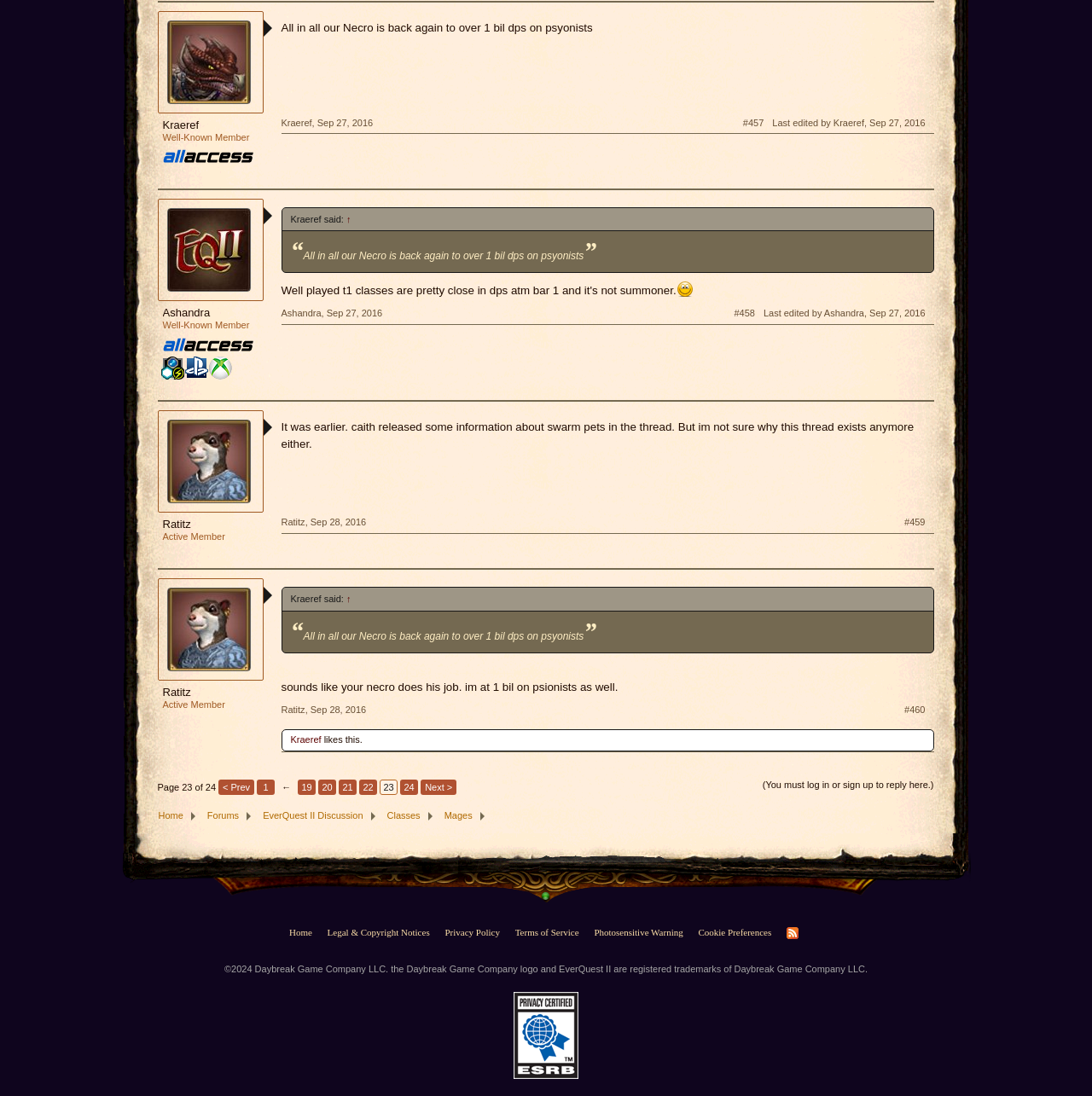Specify the bounding box coordinates of the region I need to click to perform the following instruction: "Reply to the thread". The coordinates must be four float numbers in the range of 0 to 1, i.e., [left, top, right, bottom].

[0.694, 0.71, 0.855, 0.722]